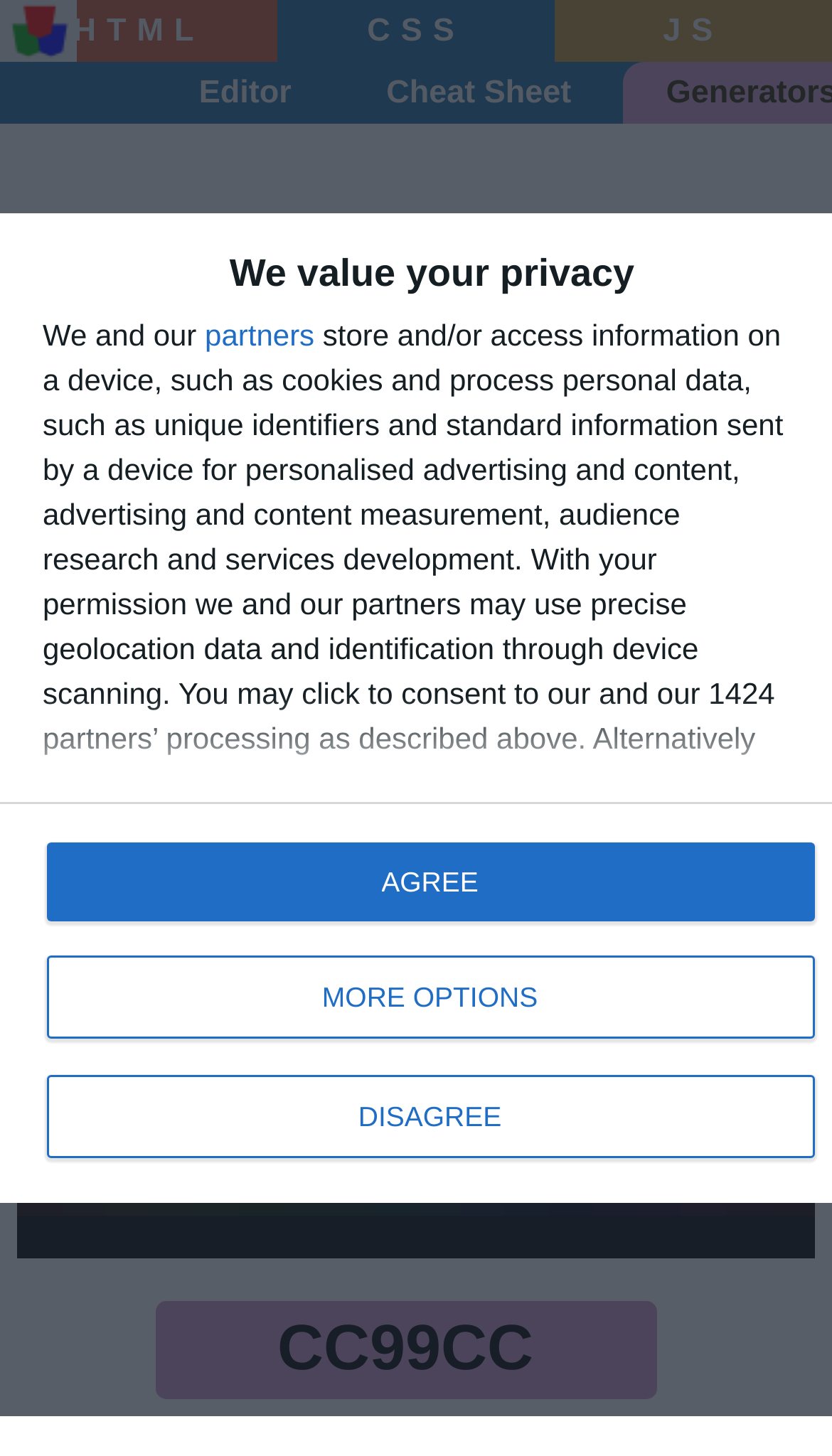How many buttons are there in the dialog?
Please use the visual content to give a single word or phrase answer.

3